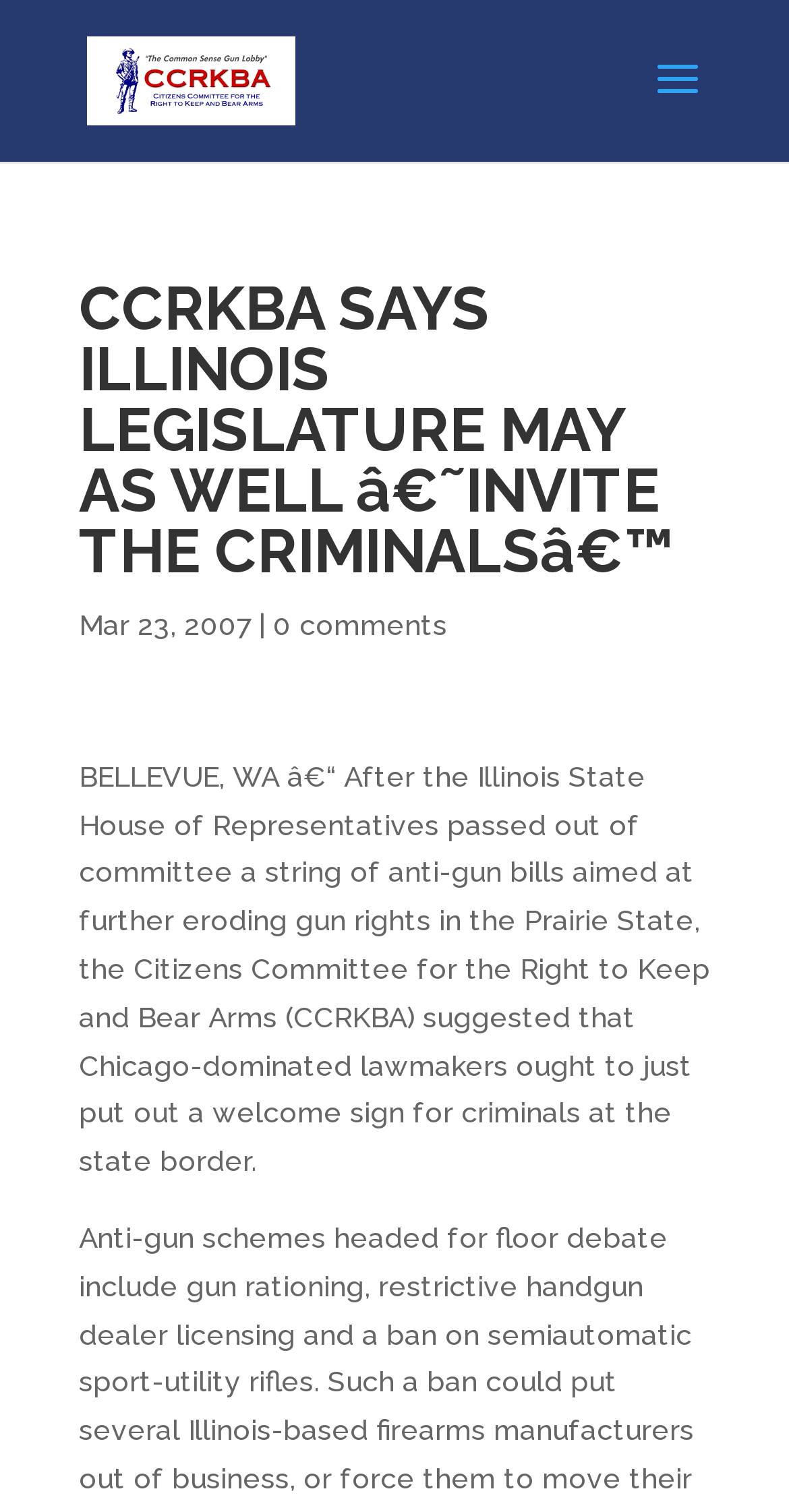Answer succinctly with a single word or phrase:
What is the topic of the article?

Gun rights